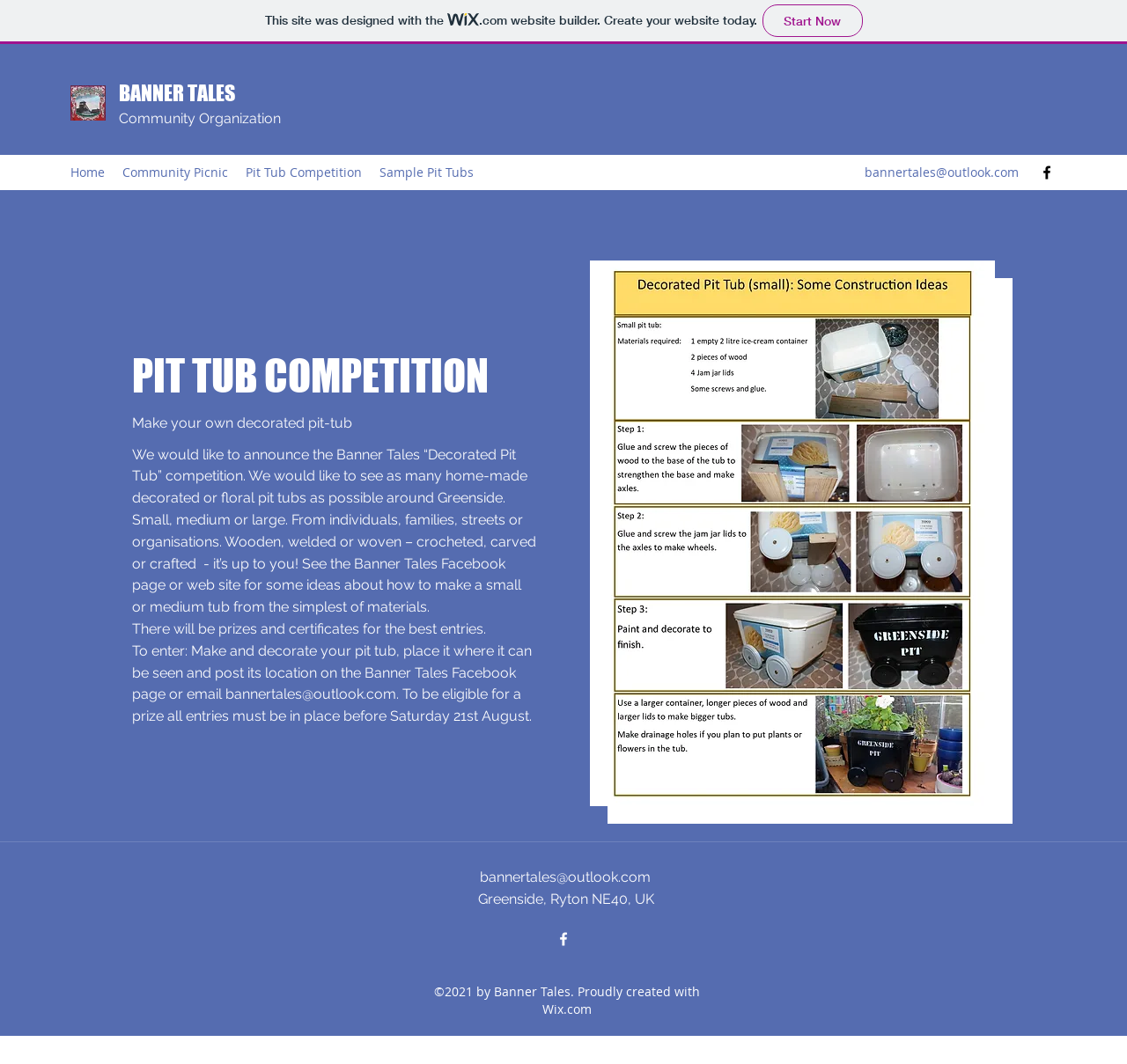Determine the bounding box coordinates of the target area to click to execute the following instruction: "Visit the Banner Tales Facebook page."

[0.921, 0.154, 0.937, 0.17]